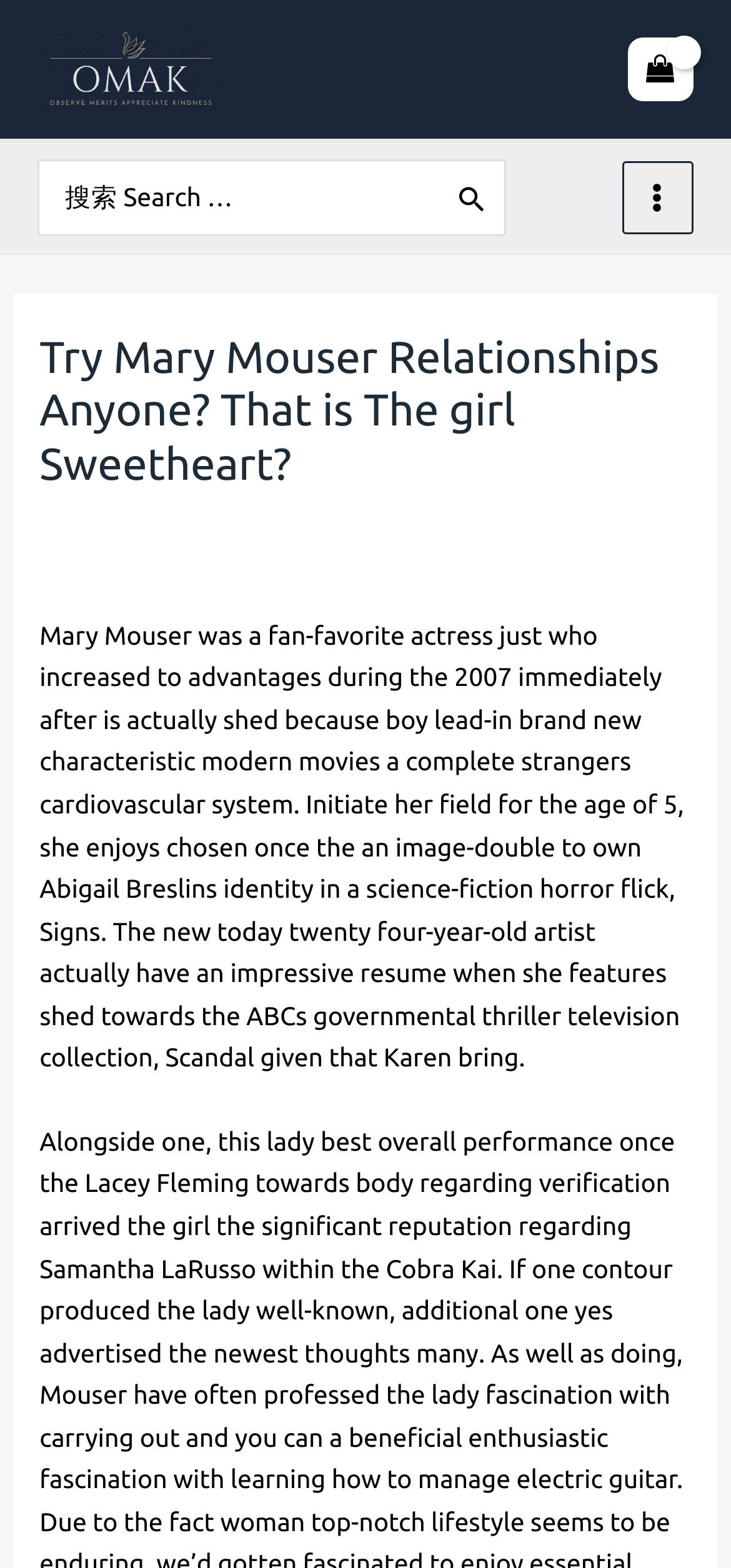What is the name of the movie Mary Mouser was in at age 5?
From the image, respond with a single word or phrase.

Signs